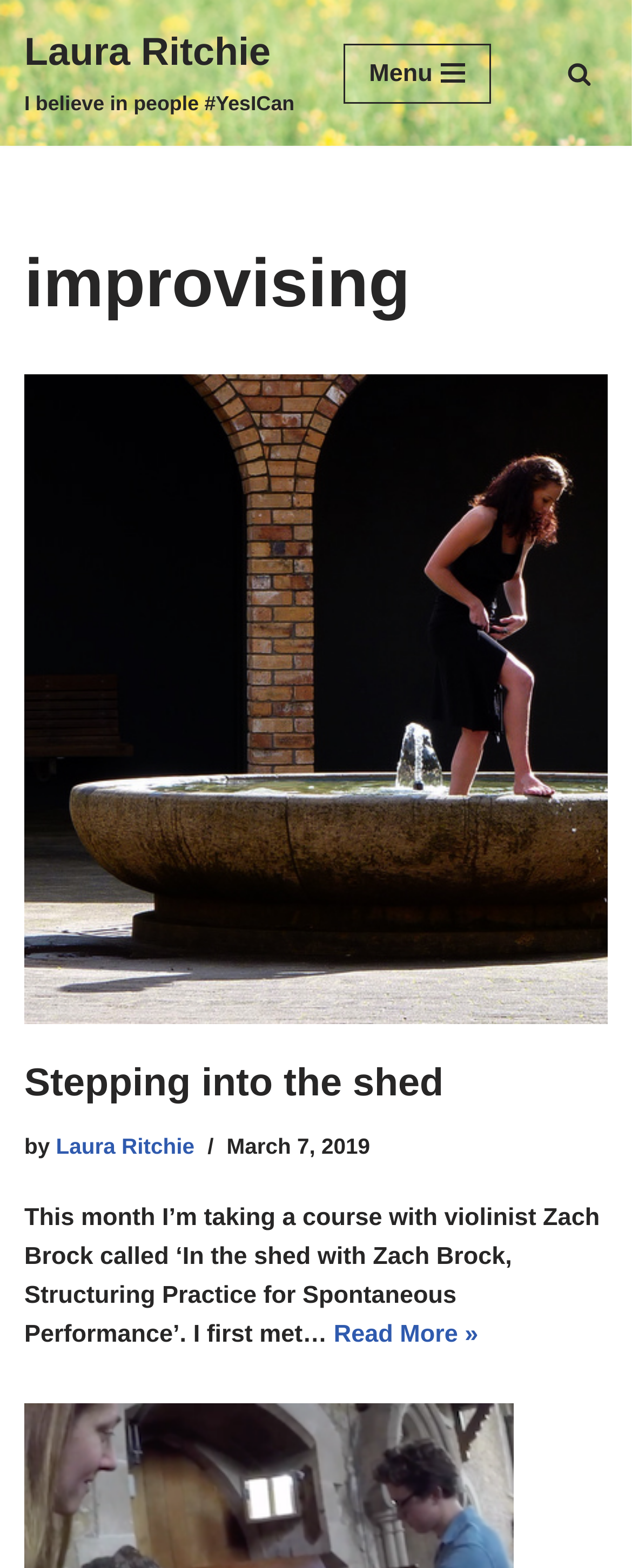Please identify the bounding box coordinates for the region that you need to click to follow this instruction: "visit Stepping into the shed".

[0.038, 0.238, 0.962, 0.653]